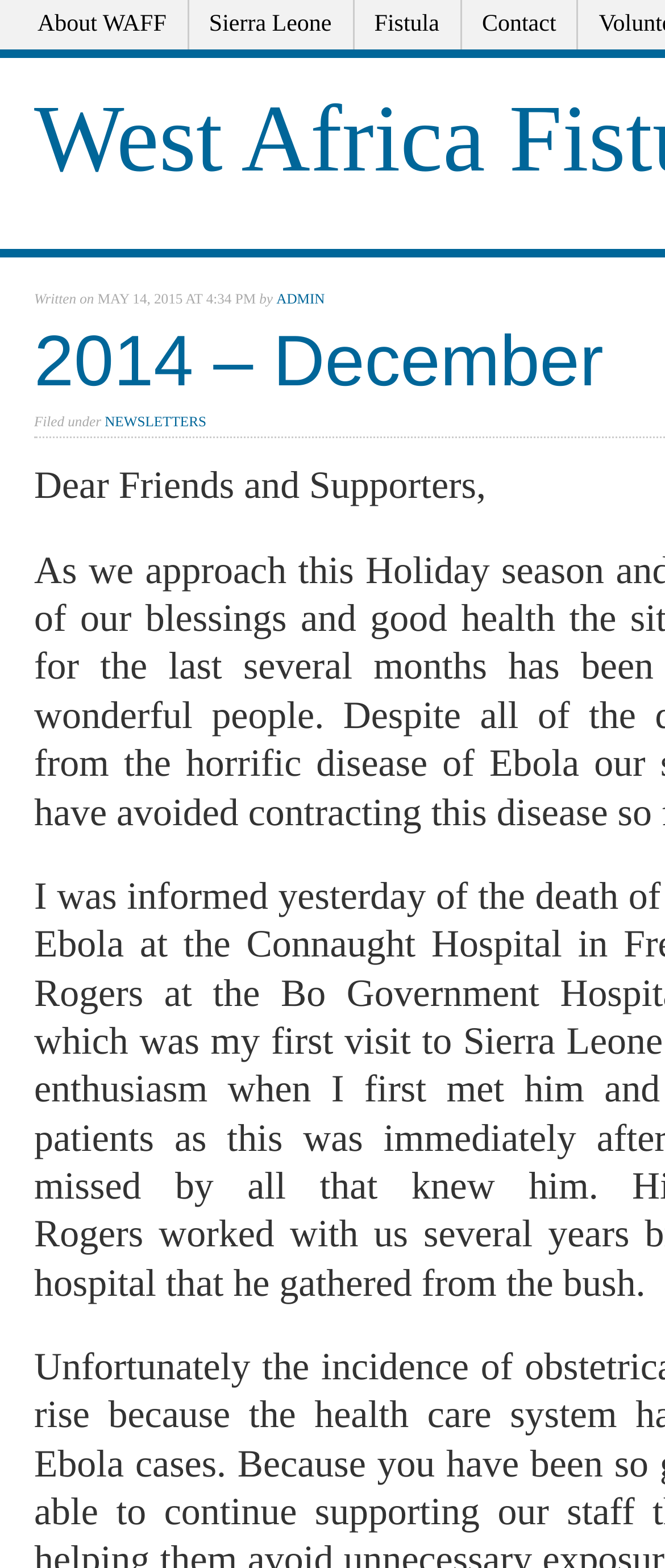What is the date of the written article?
Provide a fully detailed and comprehensive answer to the question.

The date of the written article can be found in the StaticText element with the text 'MAY 14, 2015 AT 4:34 PM'.